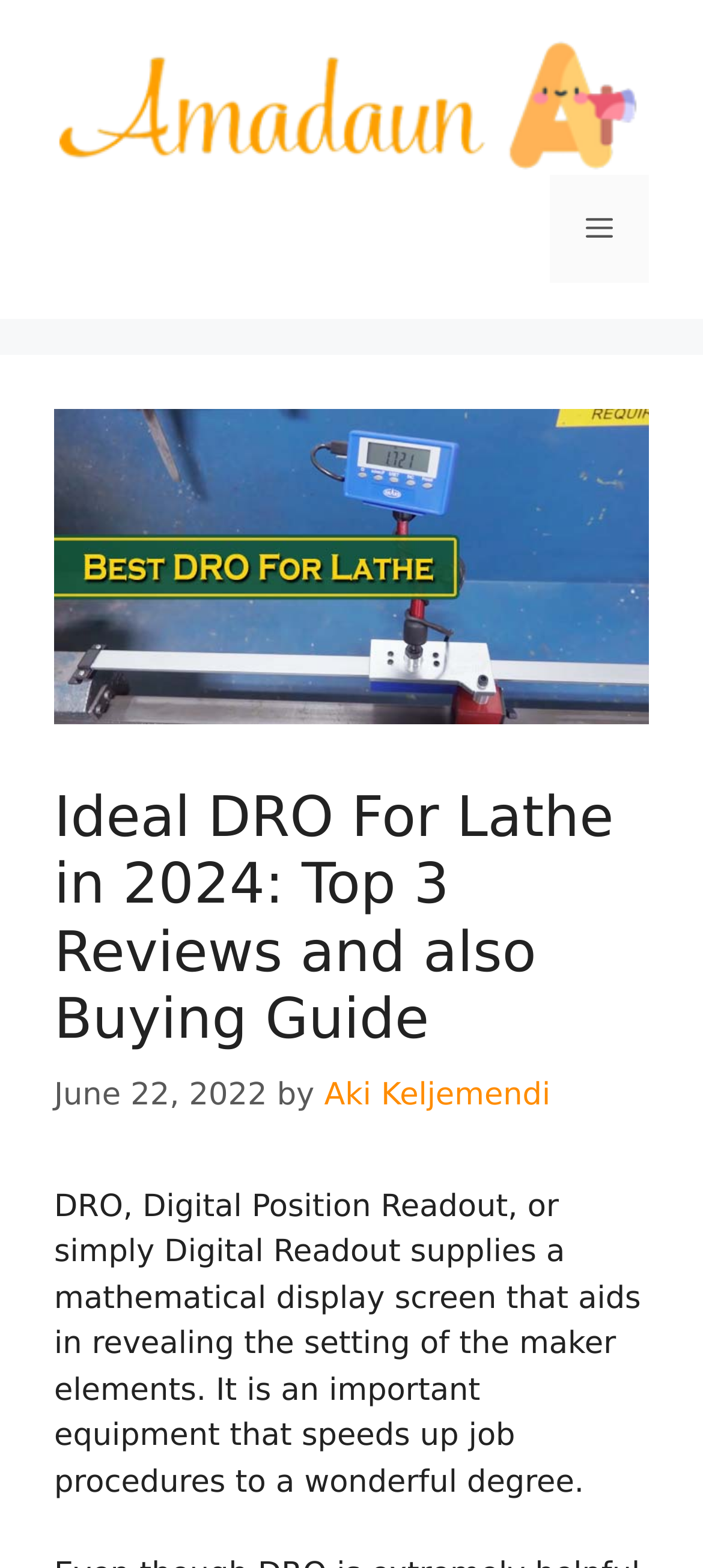Describe all visible elements and their arrangement on the webpage.

The webpage is about Ideal DRO for Lathe in 2024, featuring top 3 reviews and a buying guide. At the top of the page, there is a banner with the site's name "Amadaun" and a logo image. To the right of the banner, there is a mobile toggle navigation button labeled "Menu". 

Below the banner, there is a large image related to the topic of Ideal DRO for Lathe. Underneath the image, there is a header section with a heading that matches the page title. The heading is followed by a timestamp showing the publication date, "June 22, 2022", and the author's name, "Aki Keljemendi". 

The main content of the page starts with a paragraph of text that explains what DRO (Digital Position Readout) is and its importance in machinery. The text describes DRO as a crucial equipment that accelerates work procedures to a great degree.